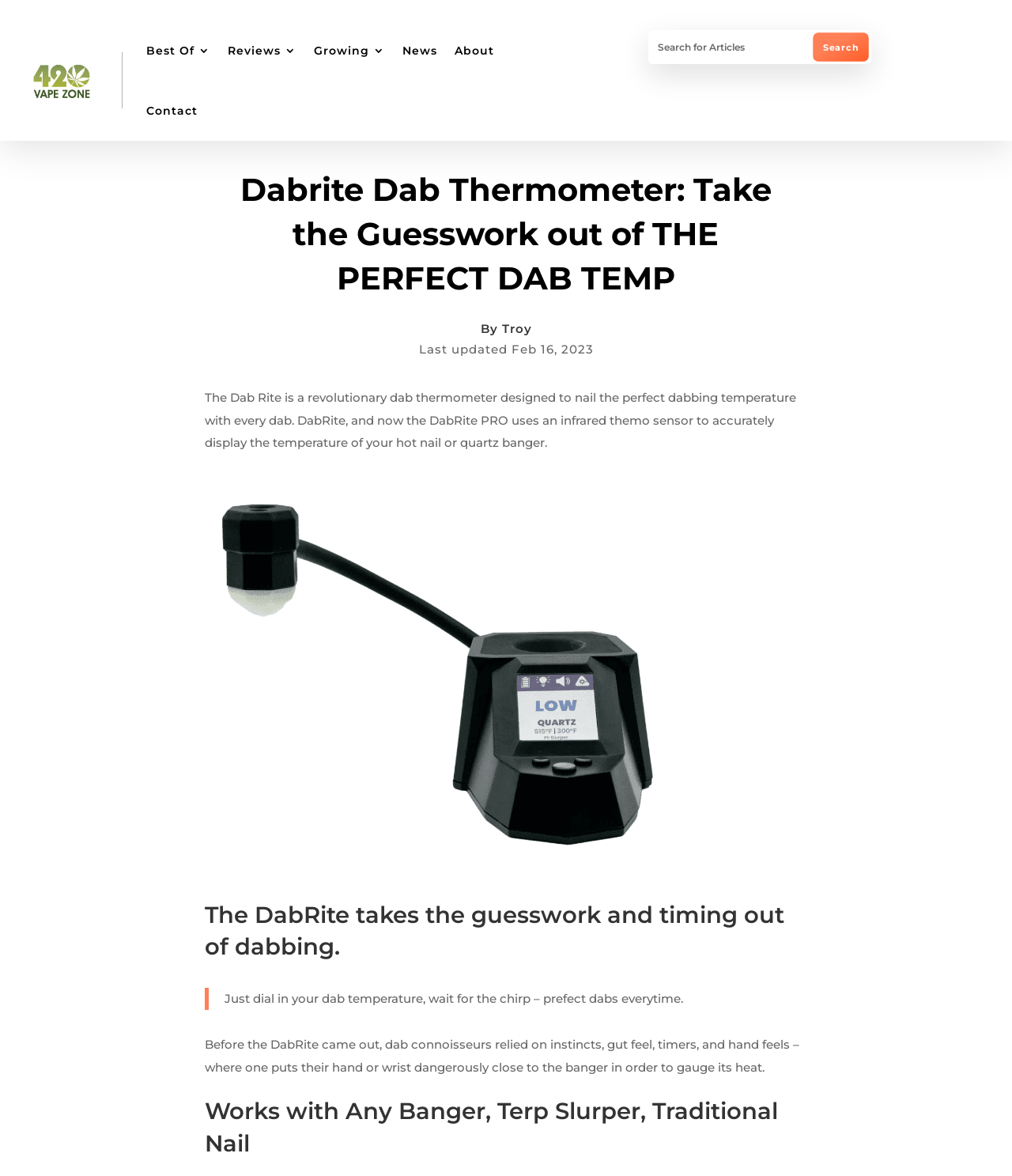Give a one-word or short phrase answer to the question: 
What is the logo on the top left corner?

420 vapezone logo